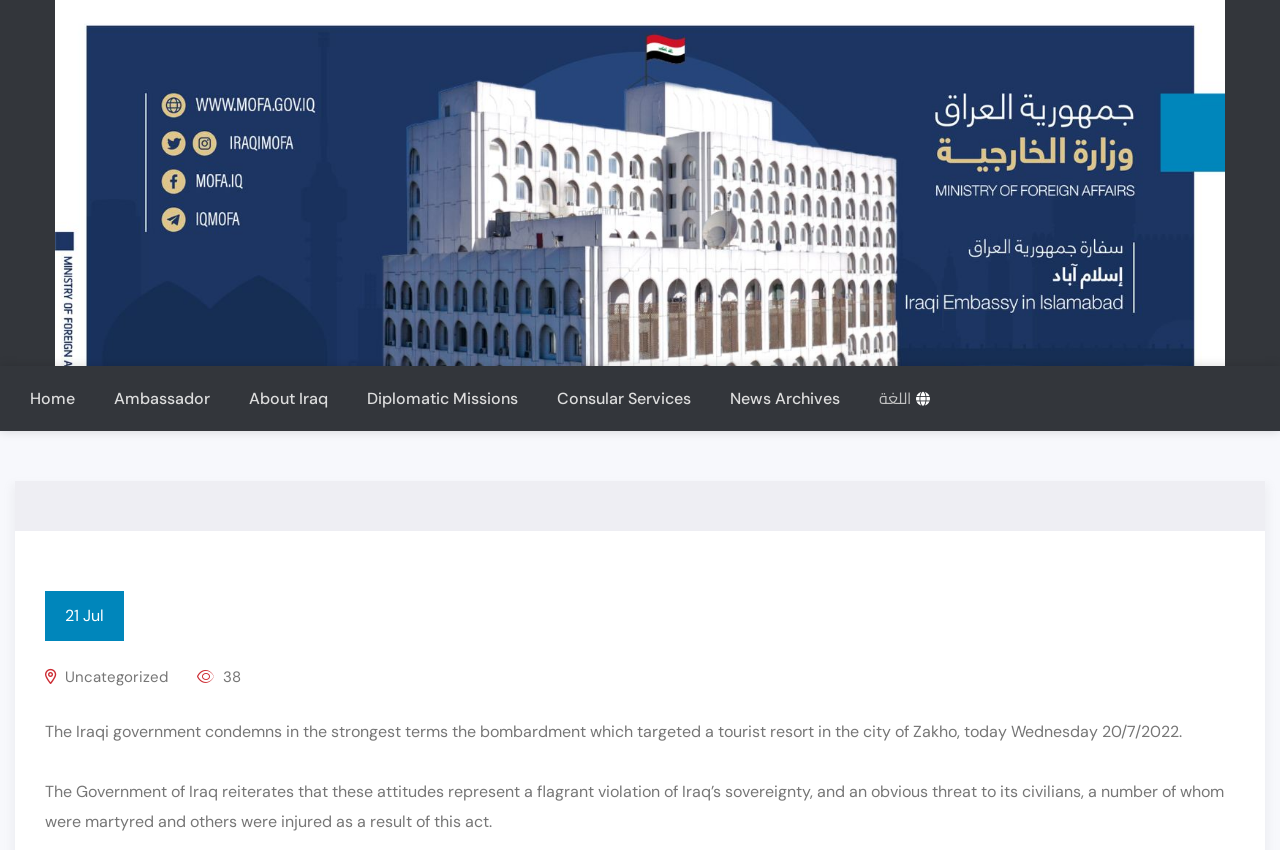Provide an in-depth caption for the webpage.

The webpage is about the Embassy of the Republic of Iraq in Islamabad. At the top, there is a prominent link spanning almost the entire width of the page. Below this, there are several links and static text elements arranged horizontally, including "Home", "Ambassador", "About Iraq", "Diplomatic Missions", and "Consular Services". These elements are positioned near the top of the page, with "Home" on the left and "Consular Services" on the right.

Further down, there are more links, including "News Archives" and a language selection option represented by an icon. Below these links, there are three more links: "21 Jul", "Uncategorized", and an icon with the number 38. 

The main content of the page appears below these links, consisting of two paragraphs of text. The first paragraph describes the Iraqi government's condemnation of a bombardment that targeted a tourist resort in Zakho. The second paragraph reiterates the government's stance, calling the attack a flagrant violation of Iraq's sovereignty and a threat to its civilians.